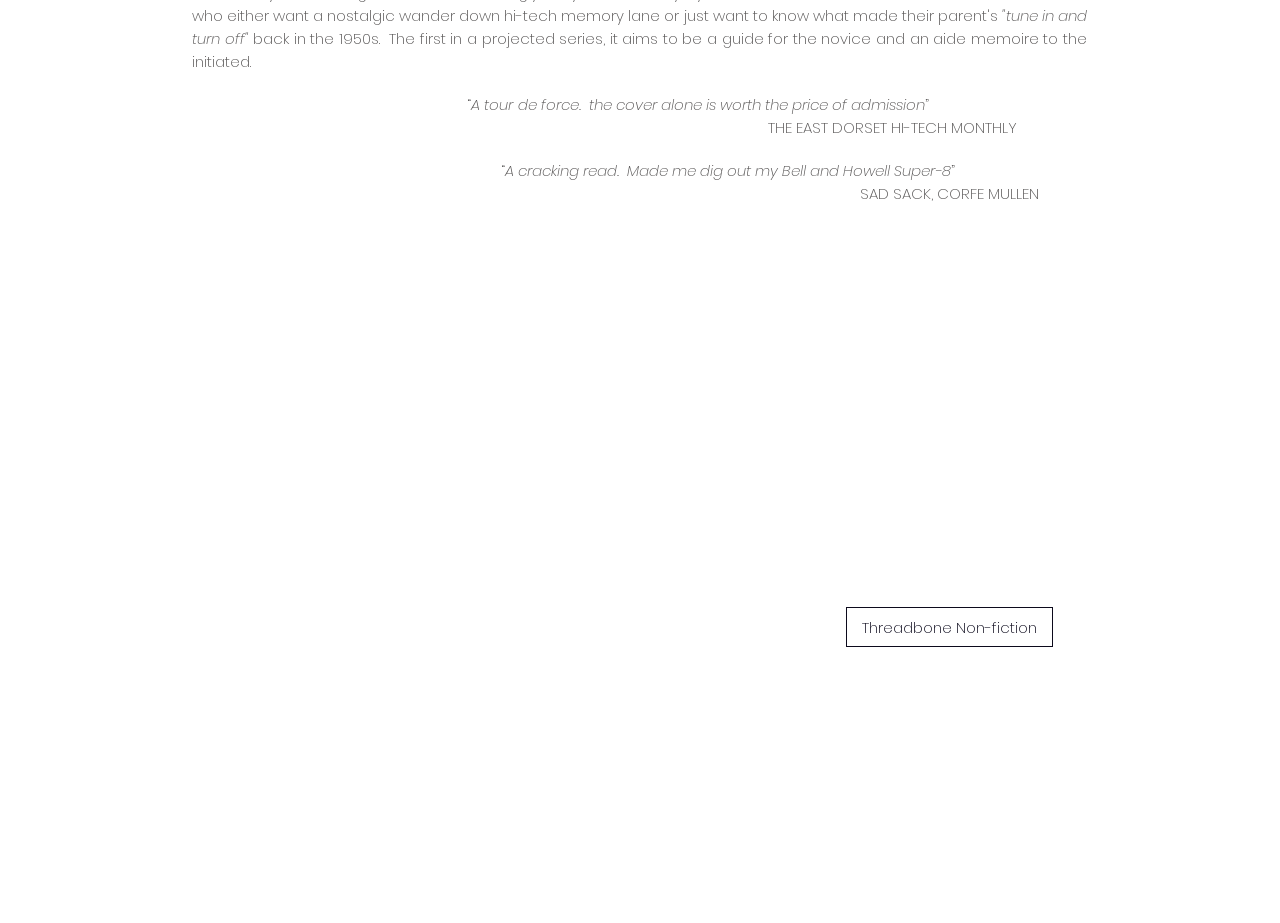Please answer the following question using a single word or phrase: 
What is the location of The Mall?

Great Heaving, West Lulworth, UK